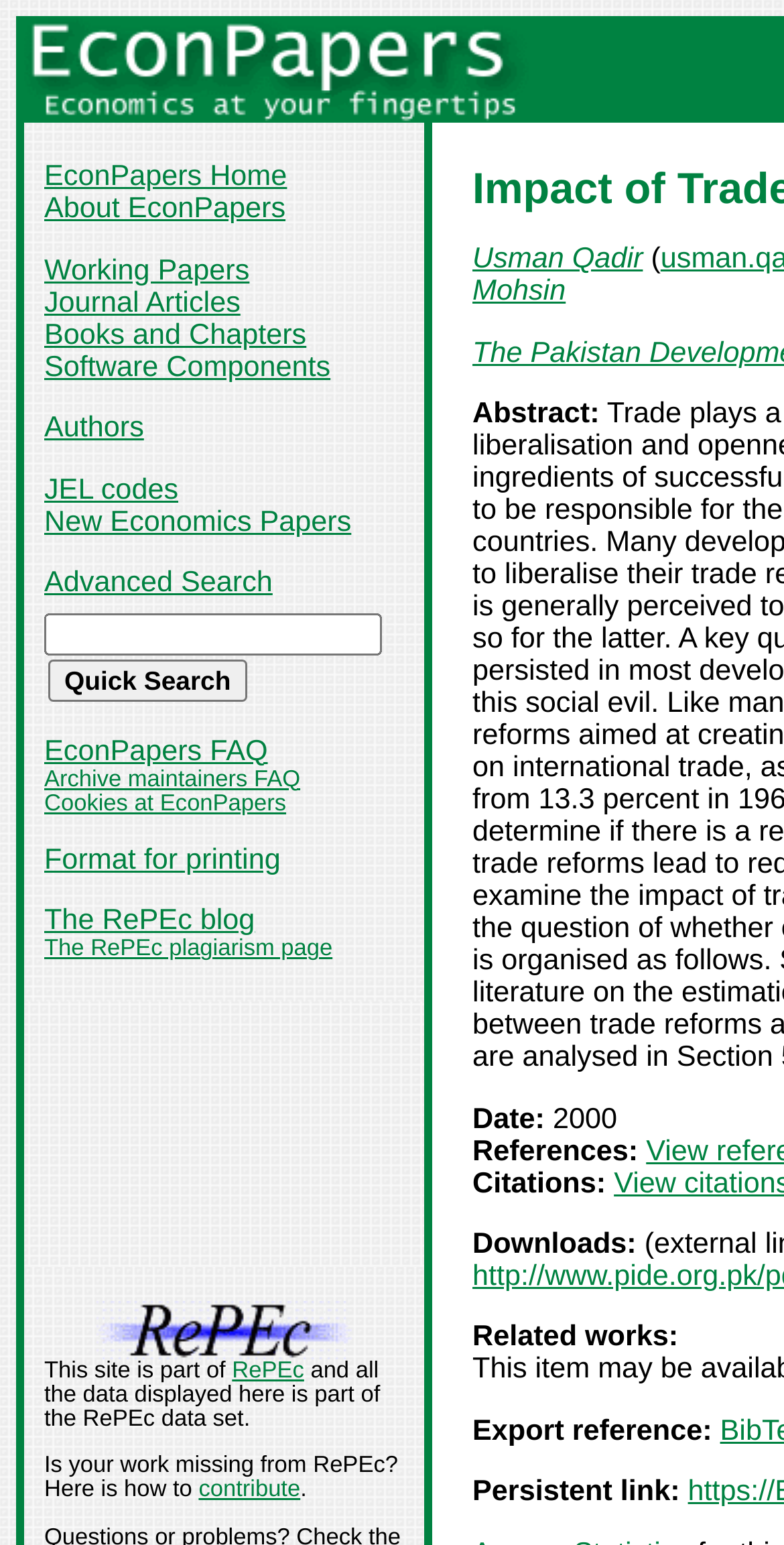Respond to the following question using a concise word or phrase: 
What is the name of the blog mentioned on the webpage?

The RePEc blog